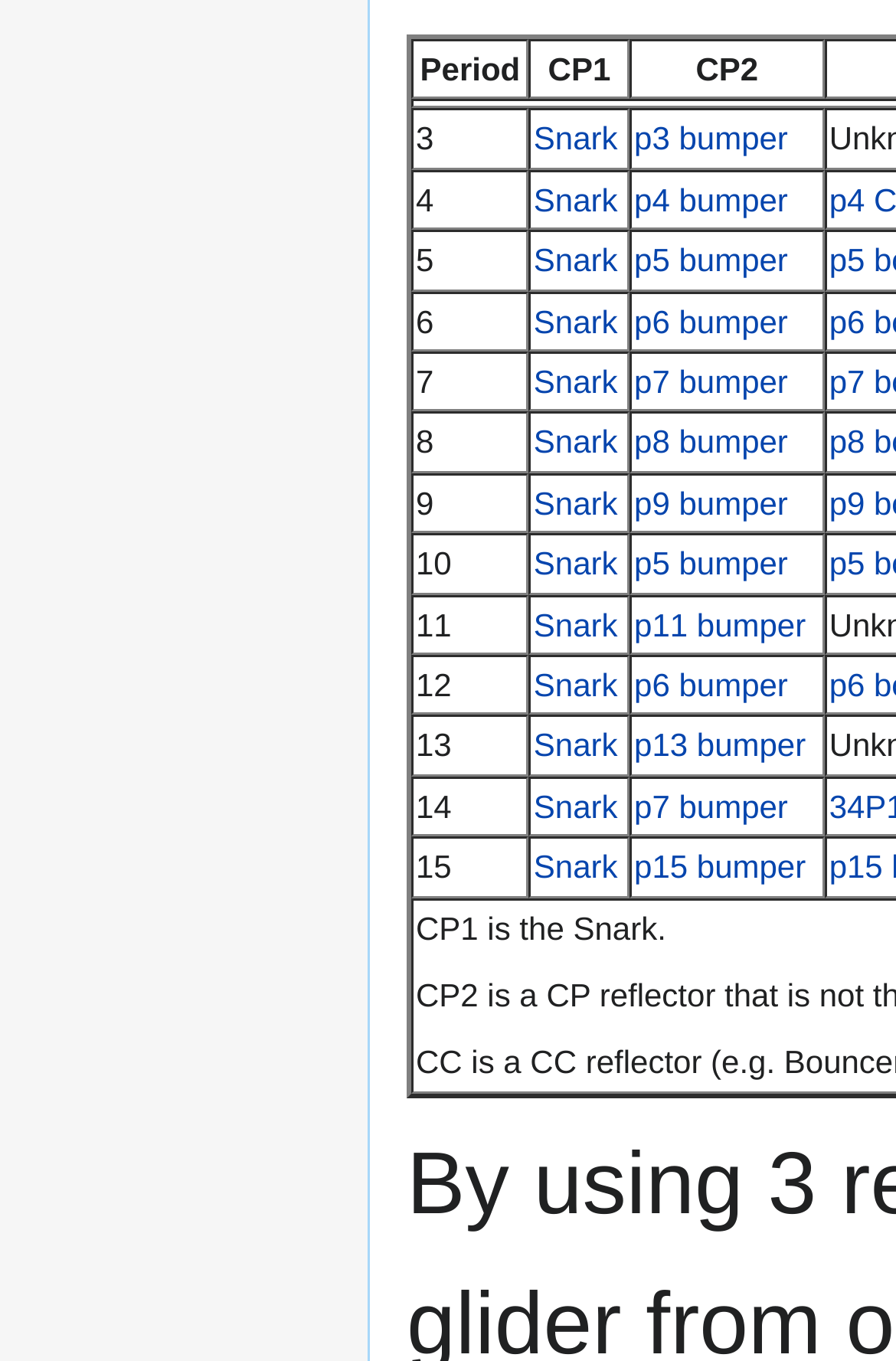Please specify the coordinates of the bounding box for the element that should be clicked to carry out this instruction: "Click on Period column header". The coordinates must be four float numbers between 0 and 1, formatted as [left, top, right, bottom].

[0.459, 0.029, 0.59, 0.073]